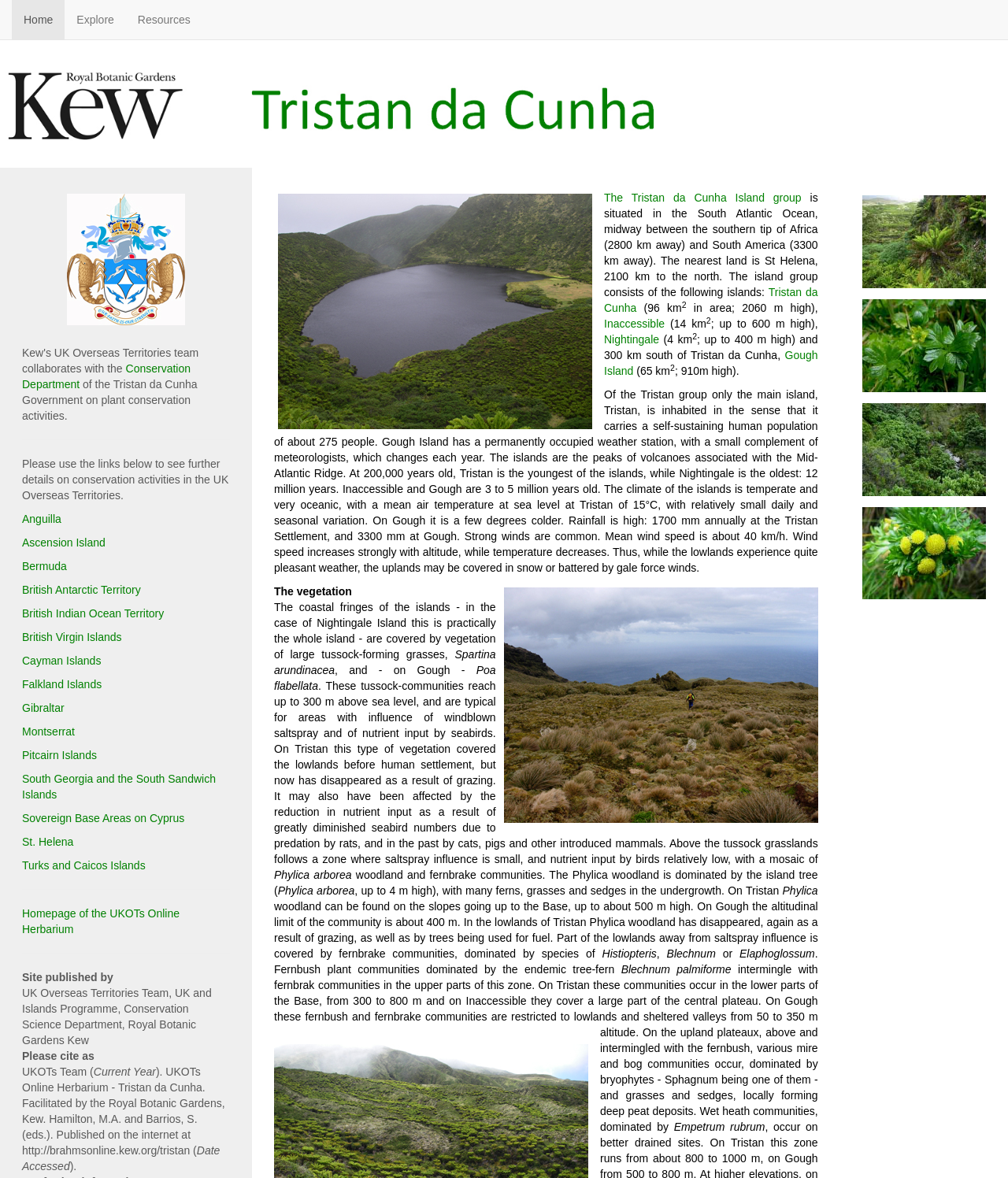Give a detailed overview of the webpage's appearance and contents.

The webpage is about Tristan da Cunha, a UK Overseas Territory, and its island group. At the top, there are three links: "Home", "Explore", and "Resources". Below these links, there is a banner image. 

To the right of the banner image, there is an image of "Third Pond" and a link to "The Tristan da Cunha Island group". Below this link, there is a paragraph of text describing the location and geography of the Tristan da Cunha Island group. The text mentions the islands' distances from Africa and South America, their sizes, and their volcanic origins.

Following this paragraph, there are links to each of the islands in the group: Tristan da Cunha, Inaccessible, Nightingale, and Gough Island. Each link is accompanied by a brief description of the island, including its size and height.

Below these links, there is a long paragraph of text describing the climate, vegetation, and wildlife of the islands. The text mentions the types of plants that grow on the islands, including tussock-forming grasses, Phylica arborea, and ferns. It also describes the effects of human settlement and introduced species on the islands' ecosystems.

To the right of this paragraph, there is an image of "Gough upland reduced". Below this image, there are more paragraphs of text describing the vegetation and wildlife of the islands in more detail.

At the bottom of the page, there are links to other UK Overseas Territories, including Anguilla, Ascension Island, and Bermuda, among others. There are also links to the Tristan da Cunha Government and the Conservation Department, as well as a separator line and a paragraph of text about plant conservation activities.

Finally, there are some administrative links and text, including a link to the UKOTs Online Herbarium, a separator line, and a paragraph of text about the website's publication and citation information.